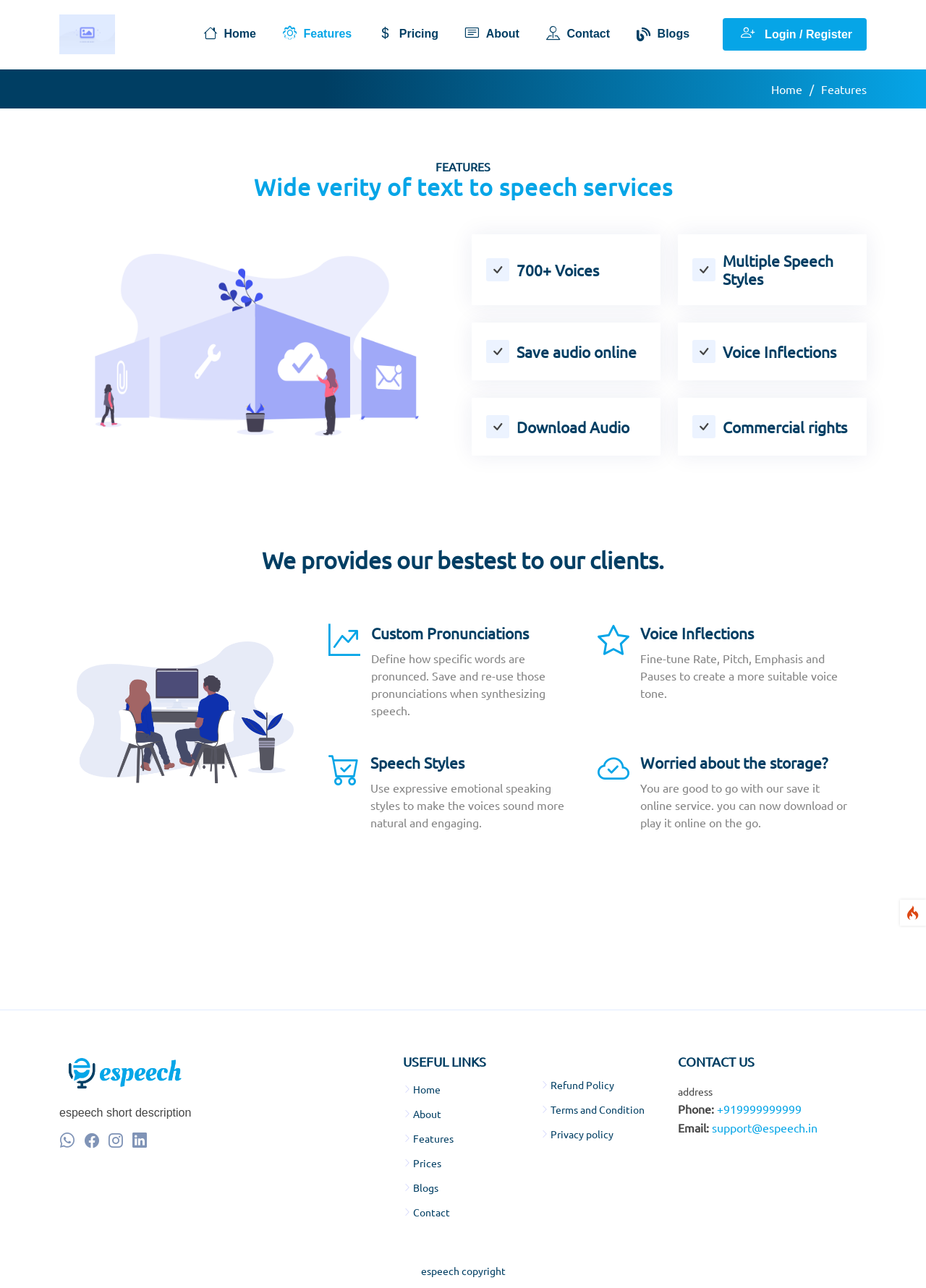Point out the bounding box coordinates of the section to click in order to follow this instruction: "Explore the Features of eSpeech".

[0.887, 0.063, 0.936, 0.075]